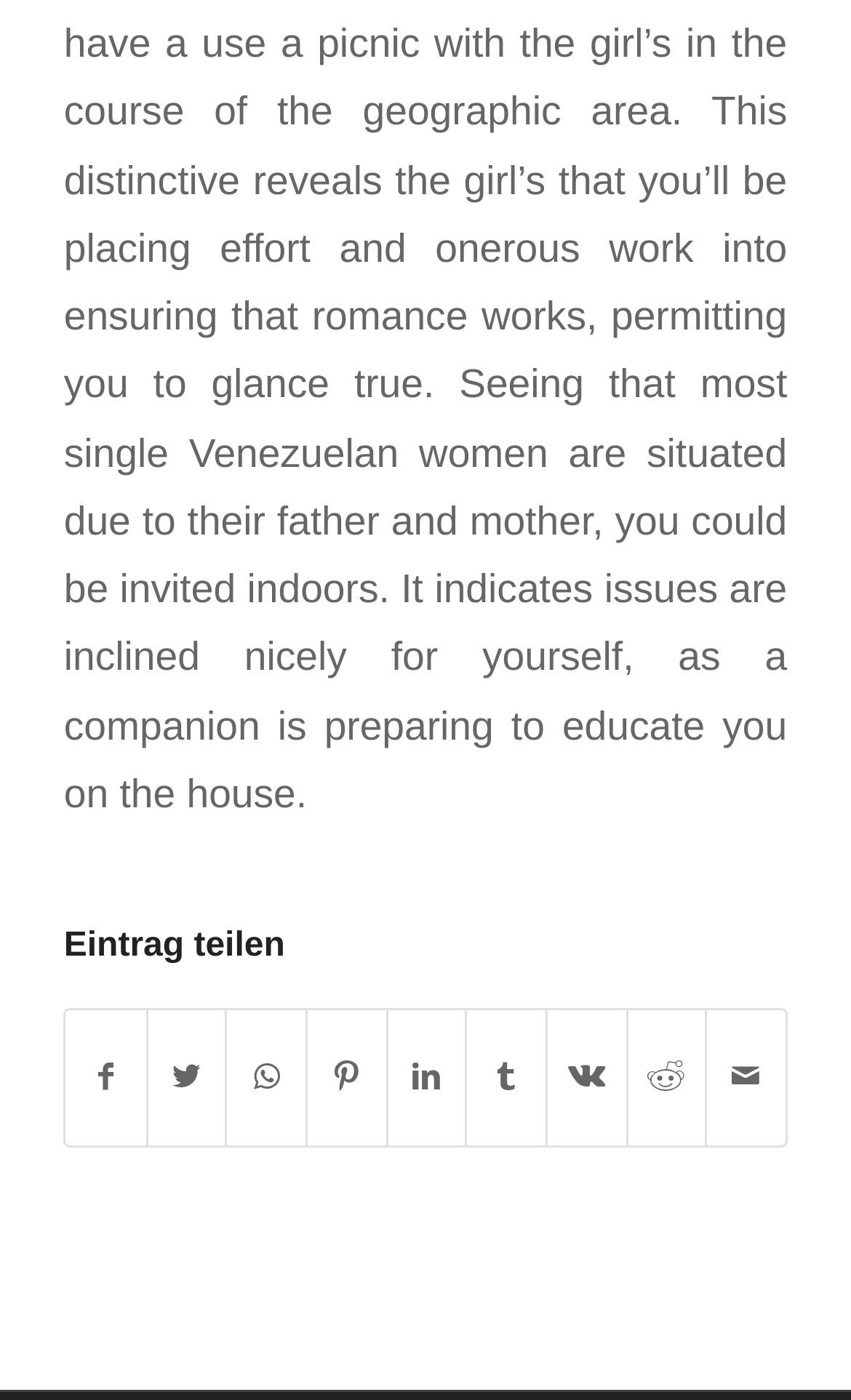Could you please study the image and provide a detailed answer to the question:
What is the last sharing option available?

The last sharing option available is 'Per E-Mail teilen', which is located at the bottom-right position on the webpage, with its bounding box coordinates being [0.831, 0.722, 0.922, 0.818].